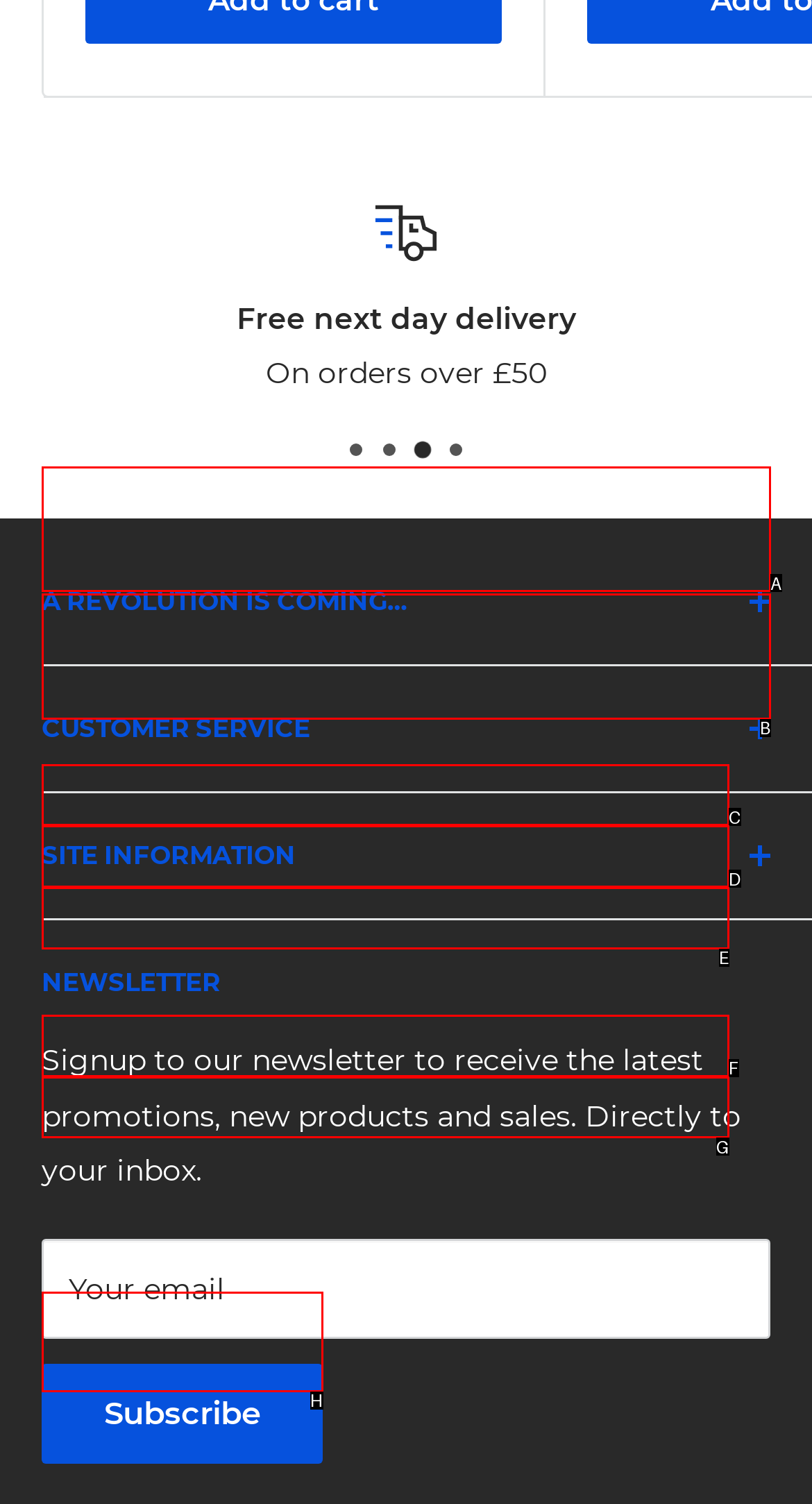Please identify the UI element that matches the description: Terms of Service
Respond with the letter of the correct option.

G